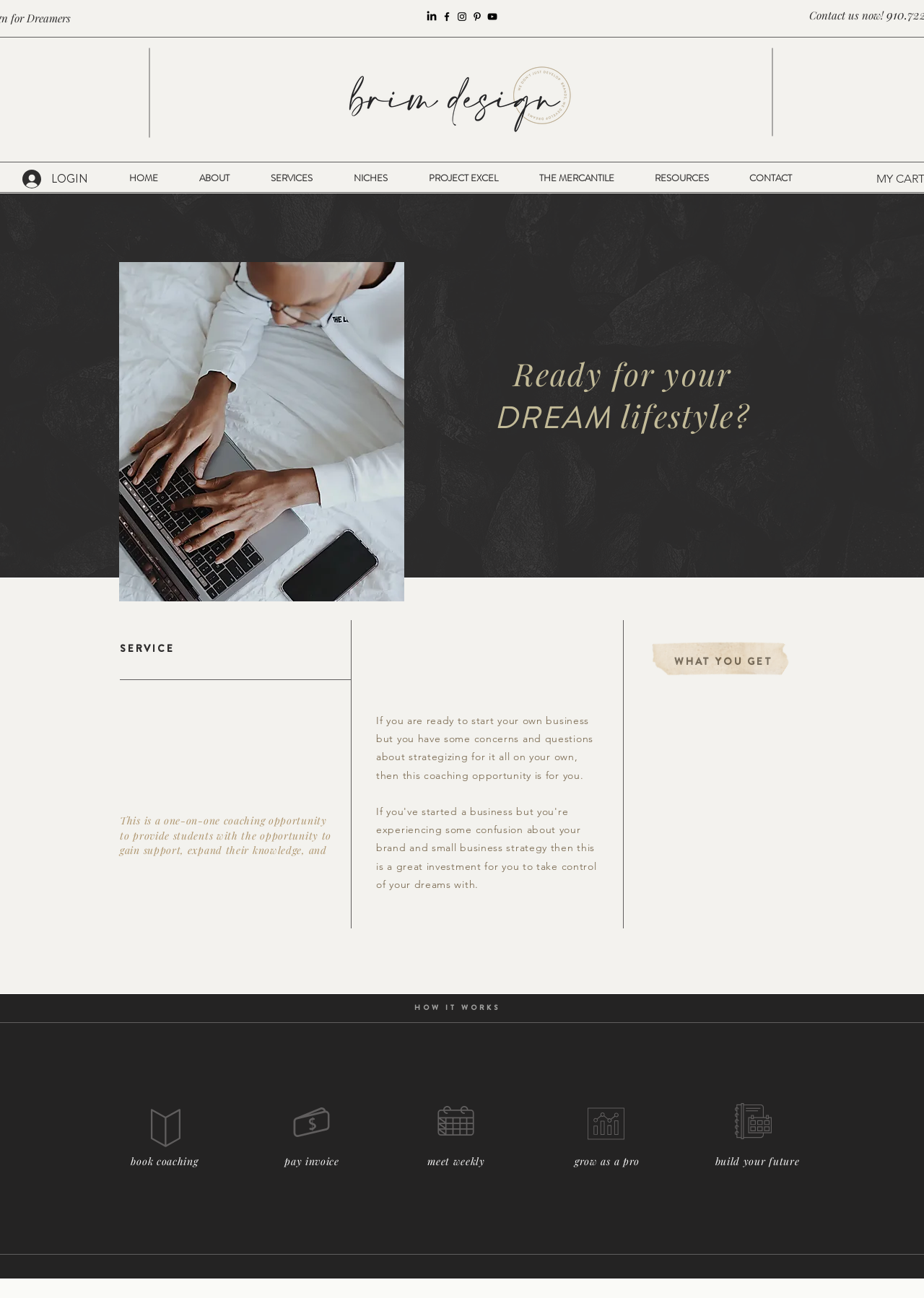Please determine the bounding box coordinates of the clickable area required to carry out the following instruction: "Click the LOGIN button". The coordinates must be four float numbers between 0 and 1, represented as [left, top, right, bottom].

[0.013, 0.127, 0.106, 0.148]